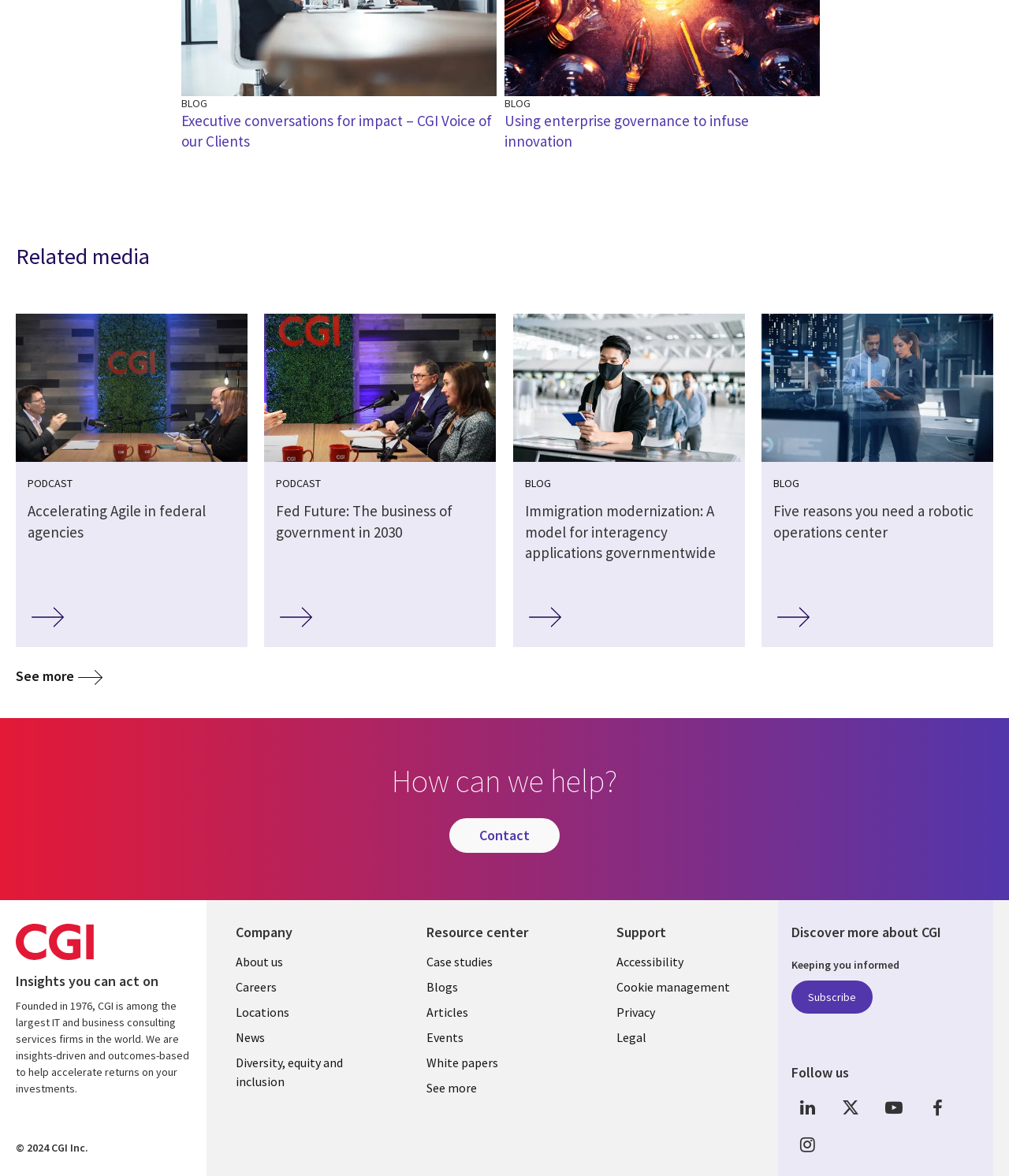Provide the bounding box coordinates, formatted as (top-left x, top-left y, bottom-right x, bottom-right y), with all values being floating point numbers between 0 and 1. Identify the bounding box of the UI element that matches the description: Diversity, equity and inclusion

[0.218, 0.893, 0.38, 0.93]